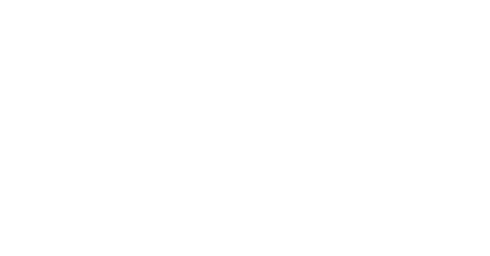Respond to the question below with a single word or phrase: What is the image titled?

Teaching remotely for 10 years